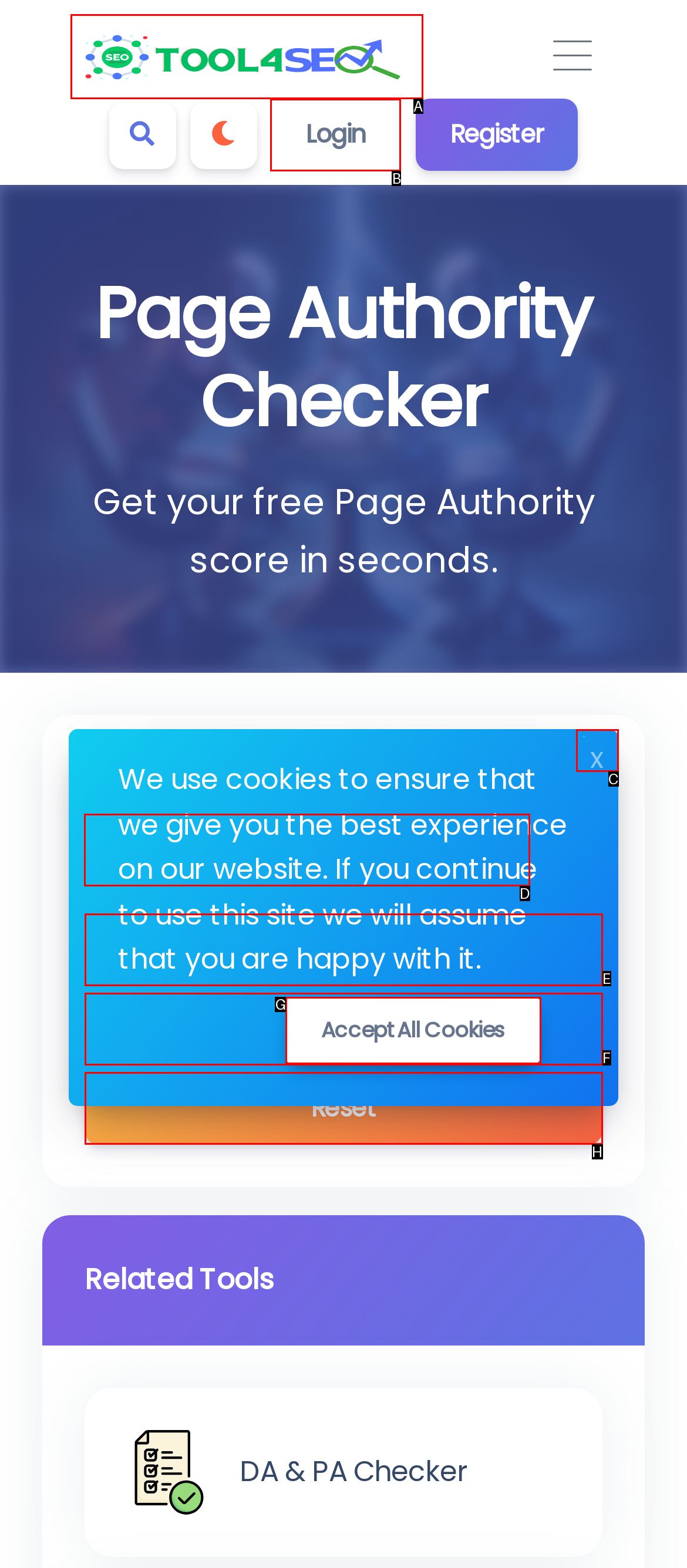Choose the letter of the UI element necessary for this task: Enter a website URL
Answer with the correct letter.

D